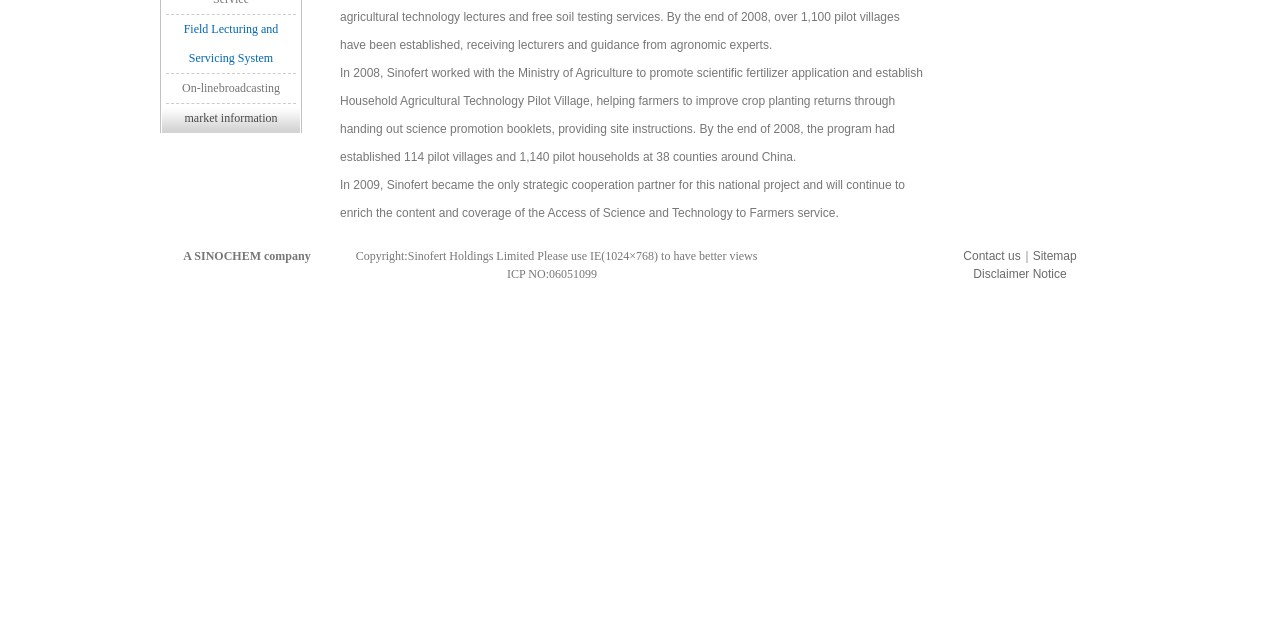Find the bounding box coordinates for the element described here: "Field Lecturing and Servicing System".

[0.125, 0.023, 0.236, 0.116]